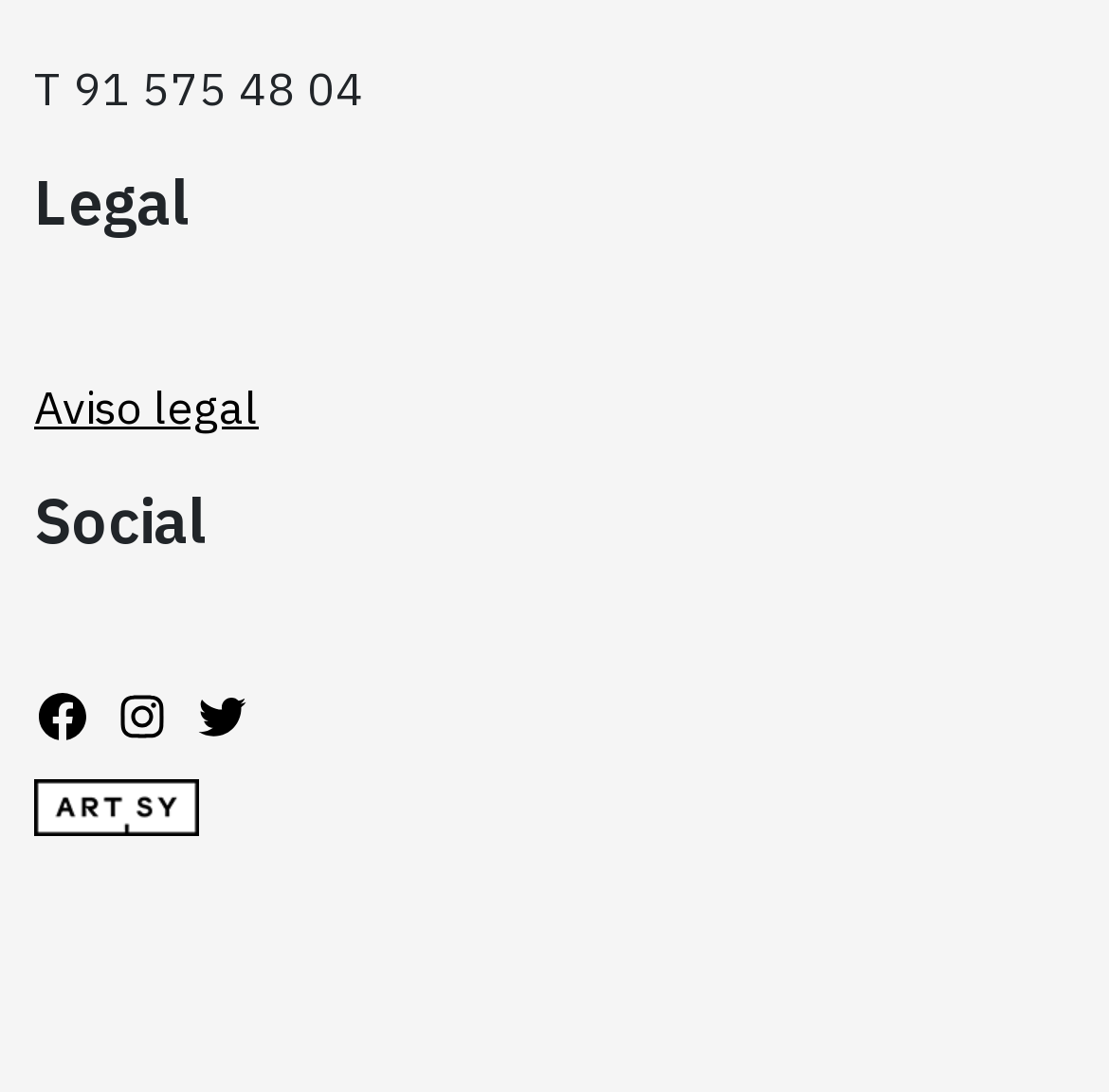Locate the UI element described as follows: "Facebook". Return the bounding box coordinates as four float numbers between 0 and 1 in the order [left, top, right, bottom].

[0.031, 0.631, 0.082, 0.683]